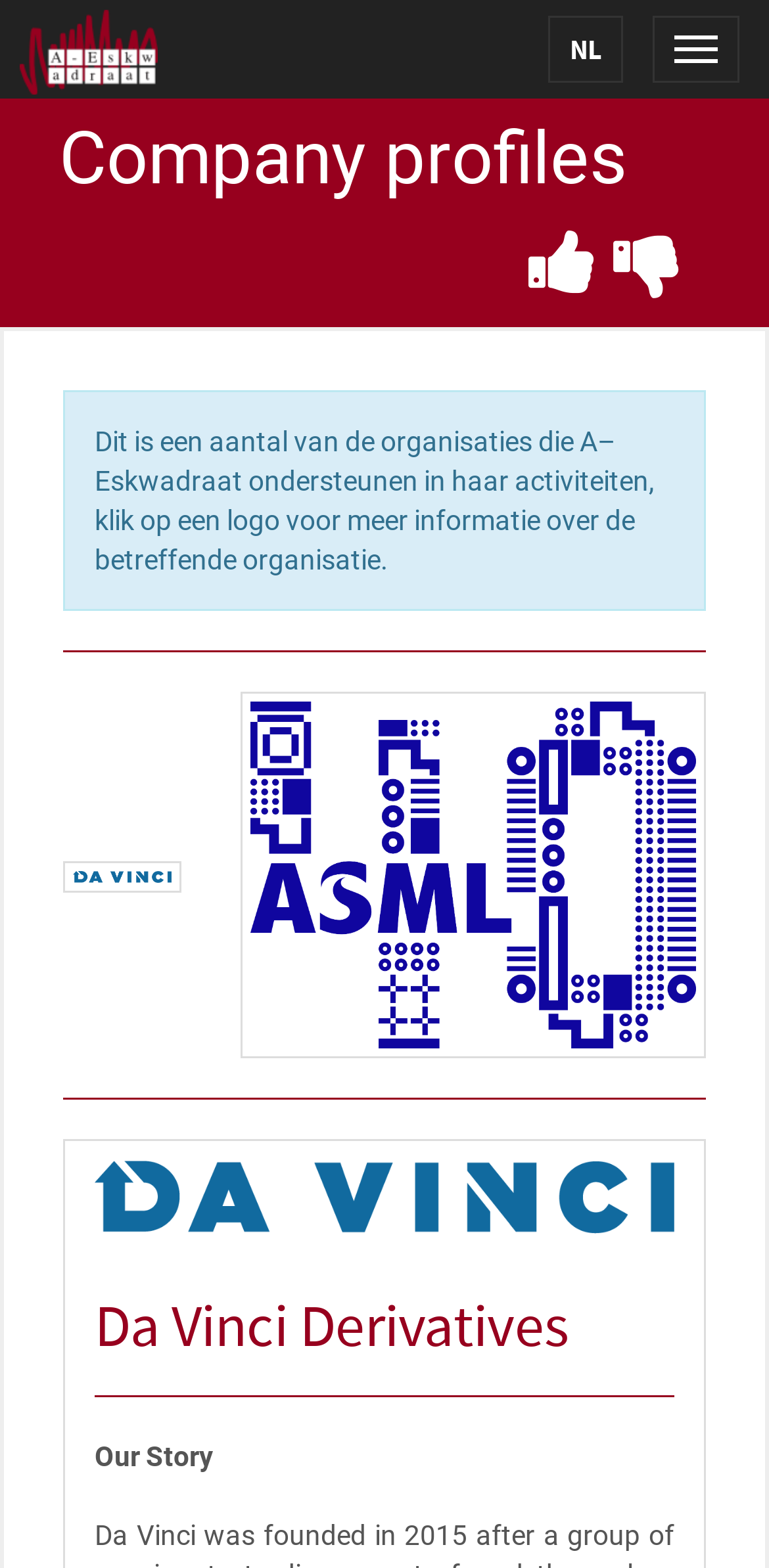How many horizontal separators are there on the webpage?
Answer with a single word or phrase, using the screenshot for reference.

2